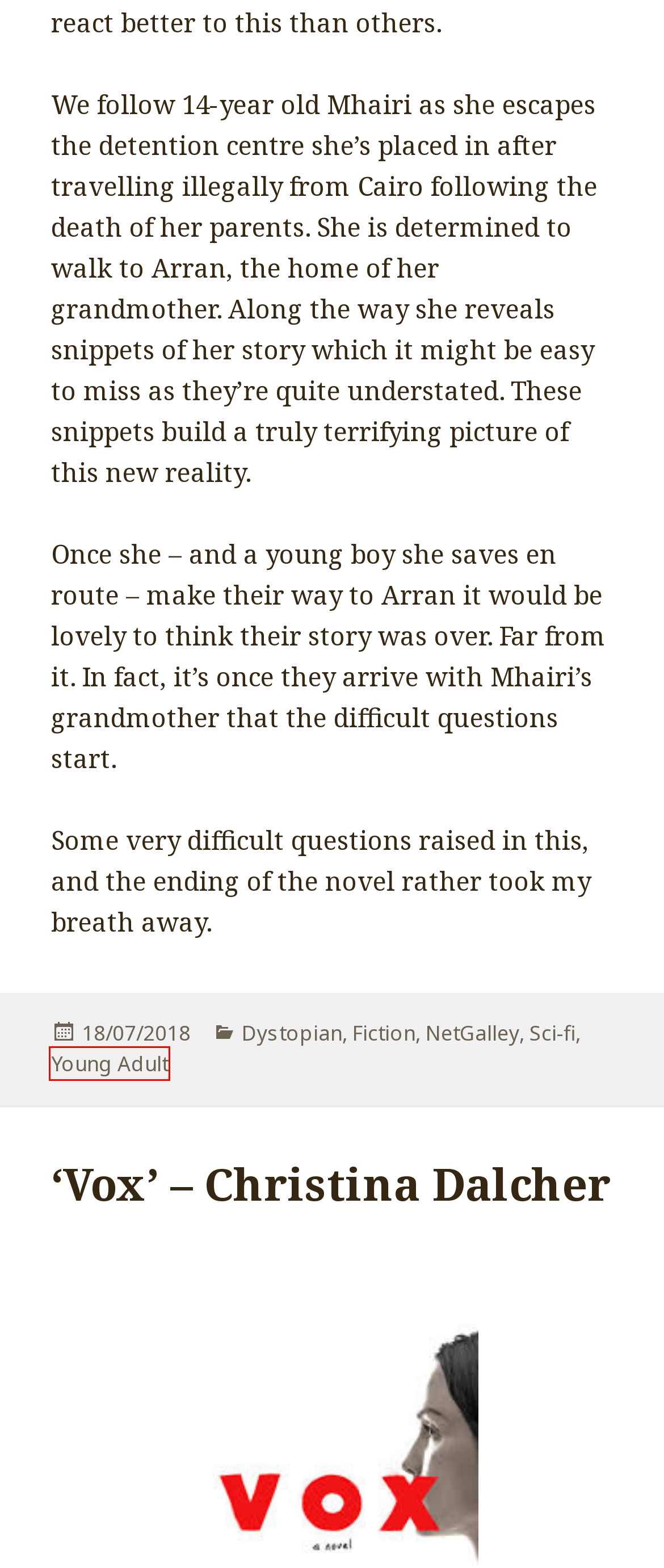Analyze the given webpage screenshot and identify the UI element within the red bounding box. Select the webpage description that best matches what you expect the new webpage to look like after clicking the element. Here are the candidates:
A. Dystopian – My Good Reads
B. ‘The Survival Game’ – Nicky Singer – My Good Reads
C. Reading for Pleasure – My Good Reads
D. Sci-fi – My Good Reads
E. Uncategorized – My Good Reads
F. Fiction – My Good Reads
G. ‘Vox’ – Christina Dalcher – My Good Reads
H. Young Adult – My Good Reads

H